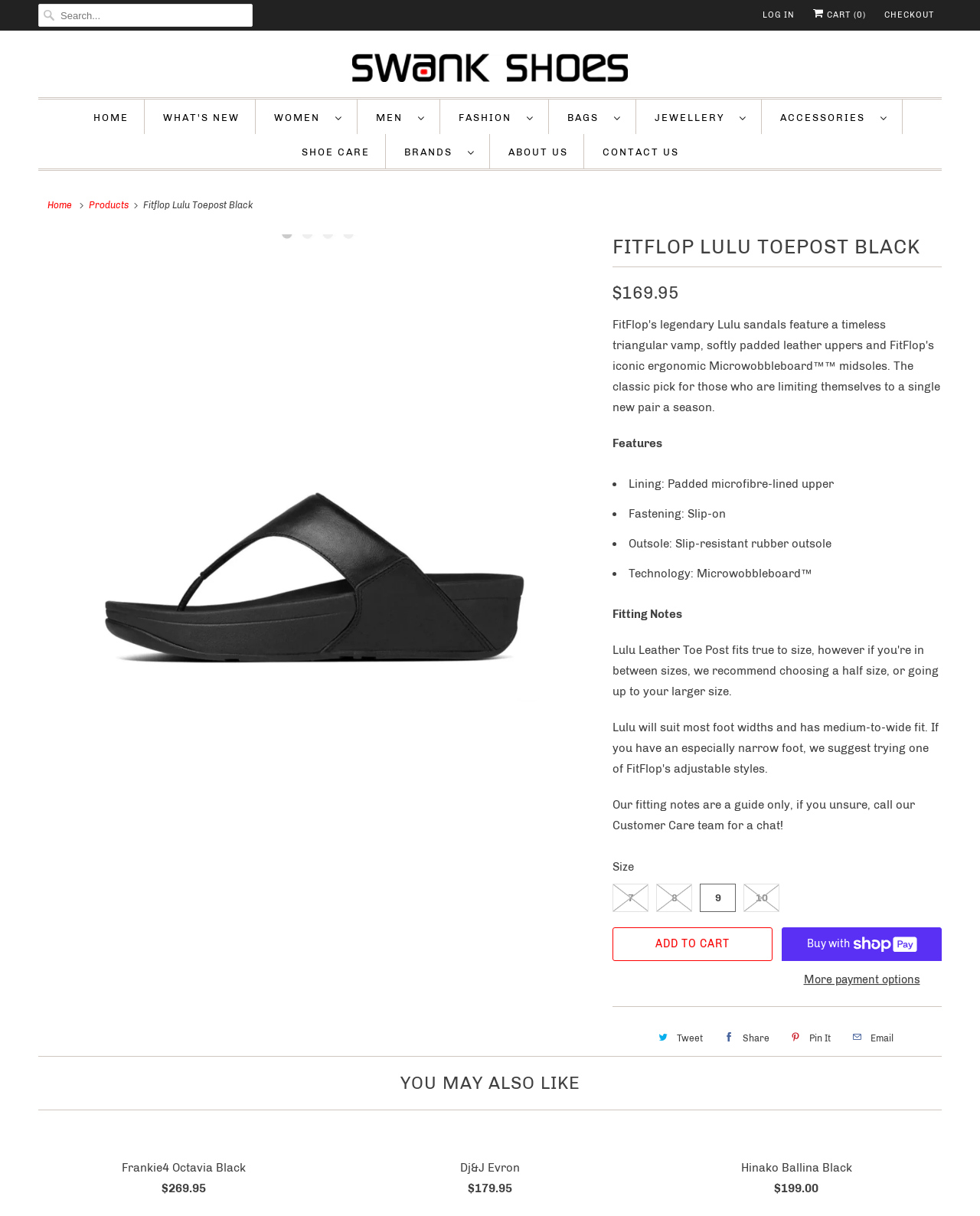Please locate the bounding box coordinates of the region I need to click to follow this instruction: "Search for products".

[0.039, 0.003, 0.258, 0.022]